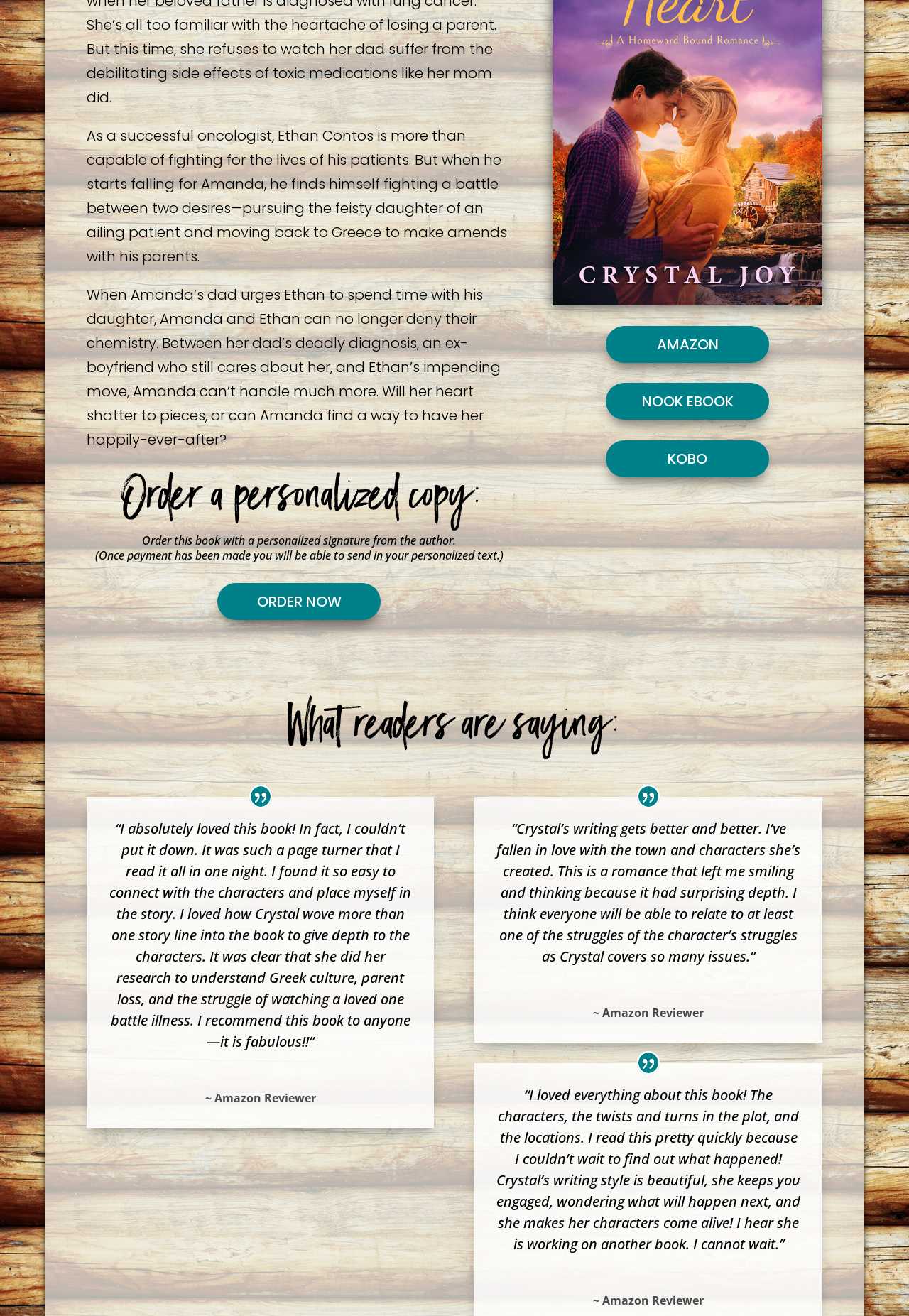Find the bounding box coordinates of the UI element according to this description: "Order Now".

[0.239, 0.443, 0.419, 0.471]